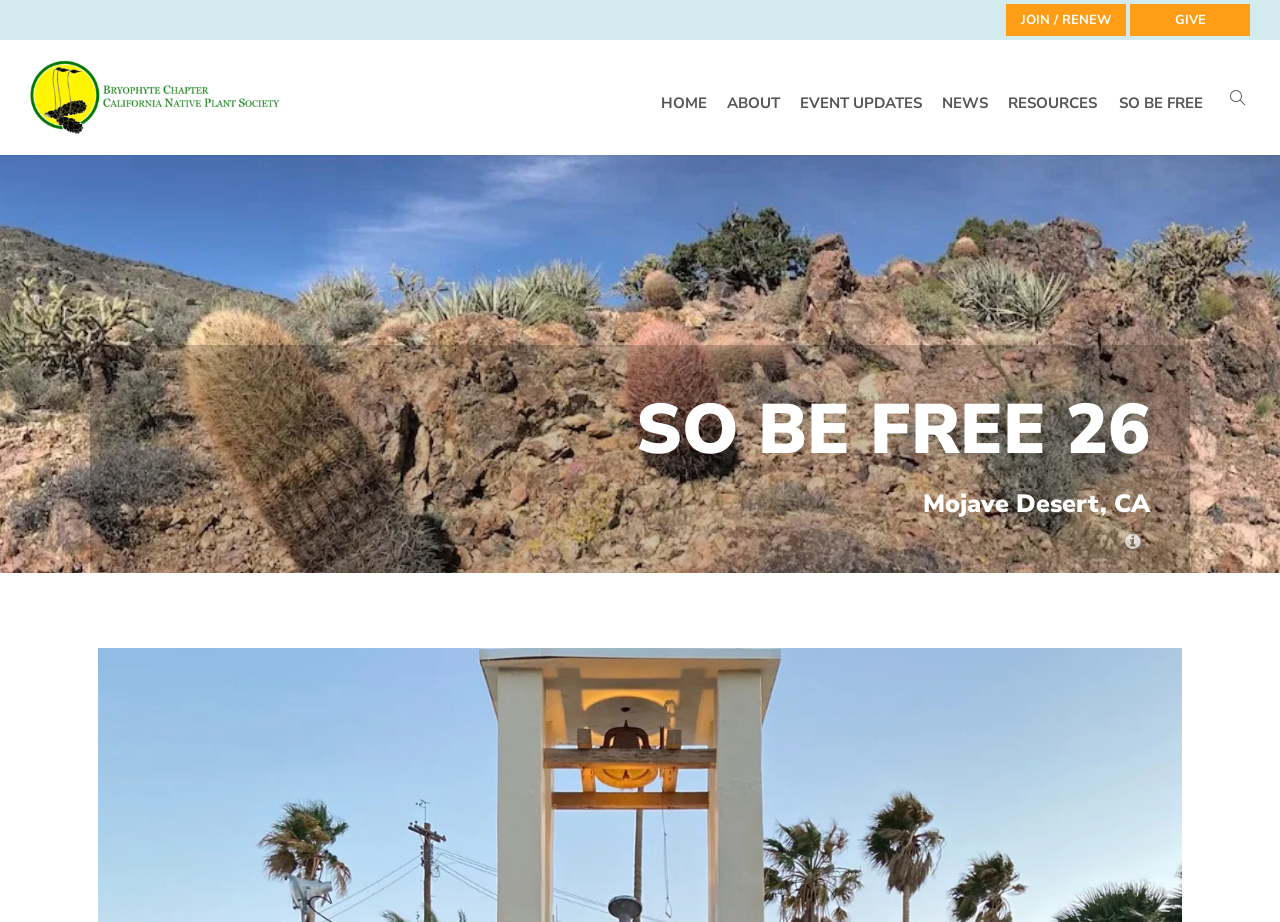What is the name of the event?
Look at the image and respond to the question as thoroughly as possible.

I looked at the headings on the webpage and found that the first heading mentions the name of the event, which is 'SO BE FREE 26'.